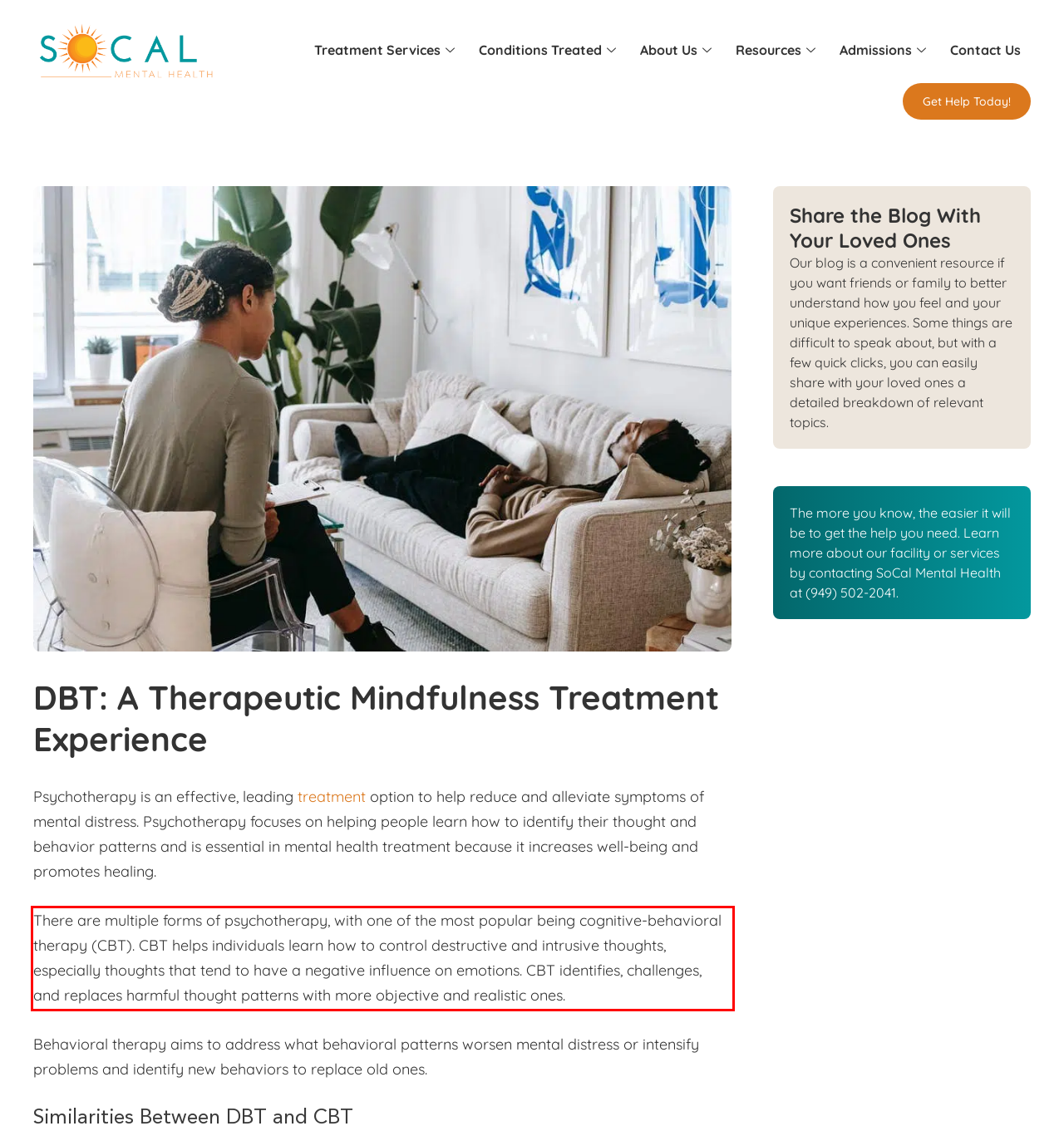Please perform OCR on the text content within the red bounding box that is highlighted in the provided webpage screenshot.

There are multiple forms of psychotherapy, with one of the most popular being cognitive-behavioral therapy (CBT). CBT helps individuals learn how to control destructive and intrusive thoughts, especially thoughts that tend to have a negative influence on emotions. CBT identifies, challenges, and replaces harmful thought patterns with more objective and realistic ones.